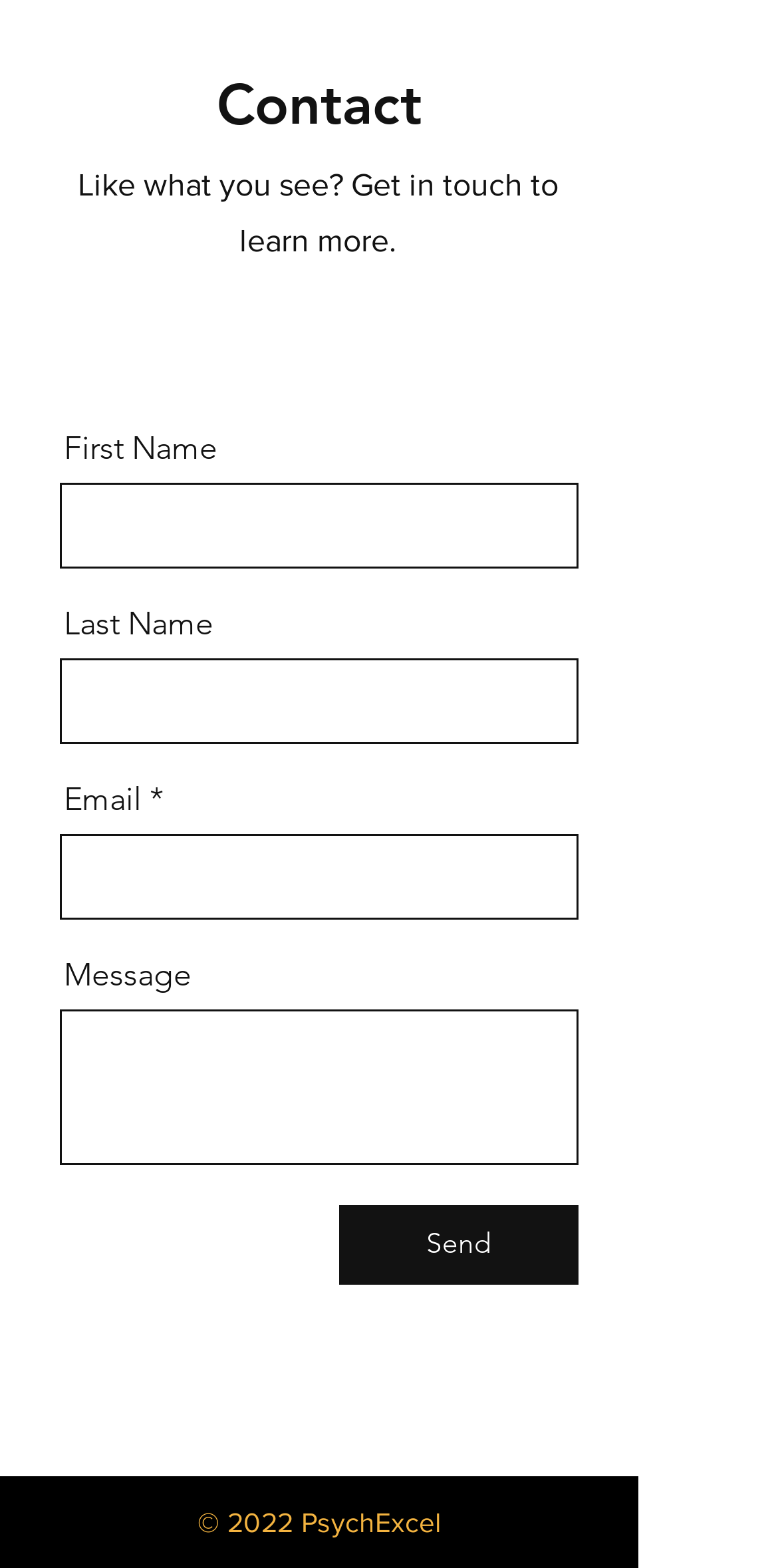Locate the bounding box coordinates of the element you need to click to accomplish the task described by this instruction: "go to Peggy's homepage".

None